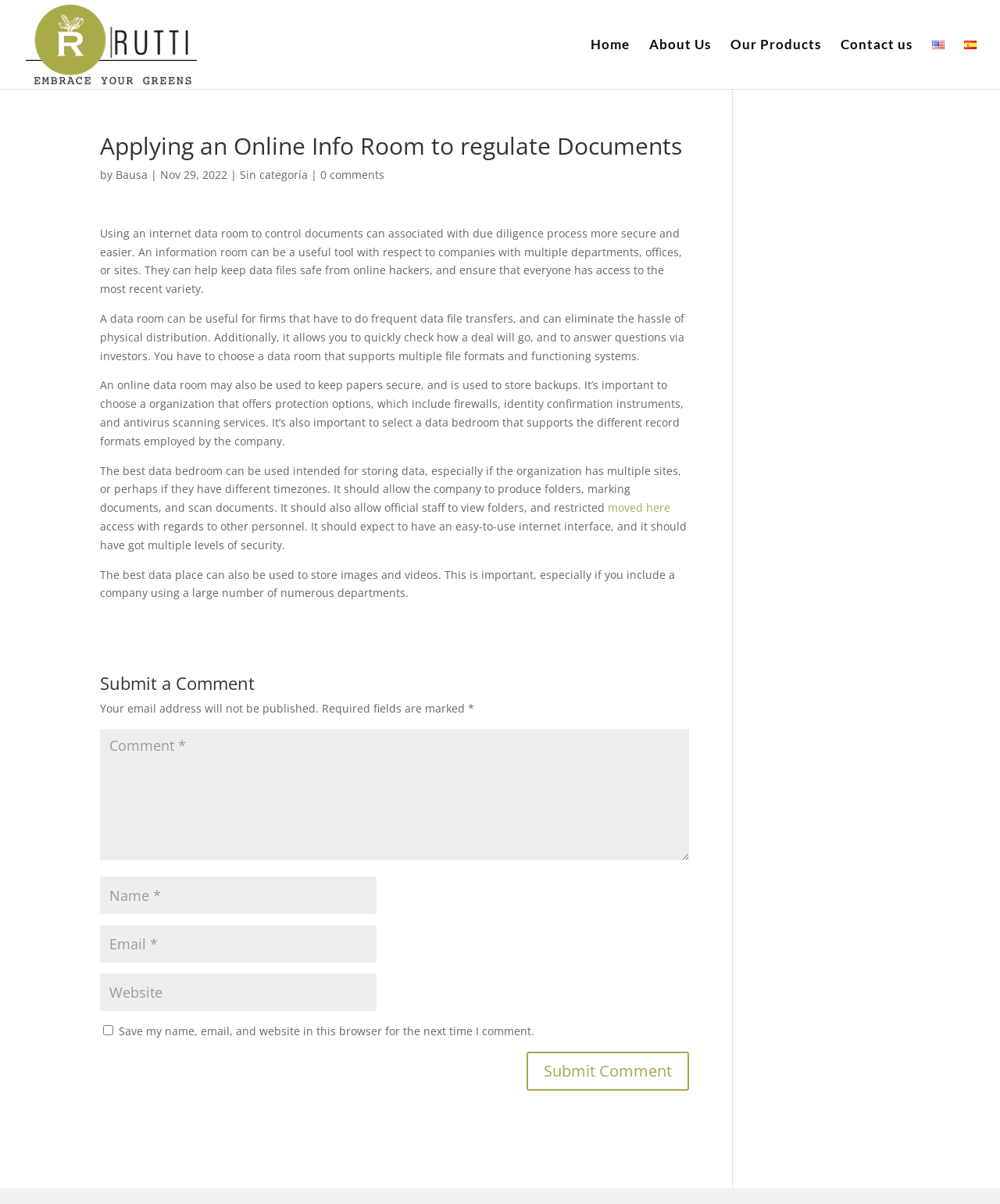Please find and report the bounding box coordinates of the element to click in order to perform the following action: "Click the 'About Us' link". The coordinates should be expressed as four float numbers between 0 and 1, in the format [left, top, right, bottom].

[0.649, 0.032, 0.711, 0.074]